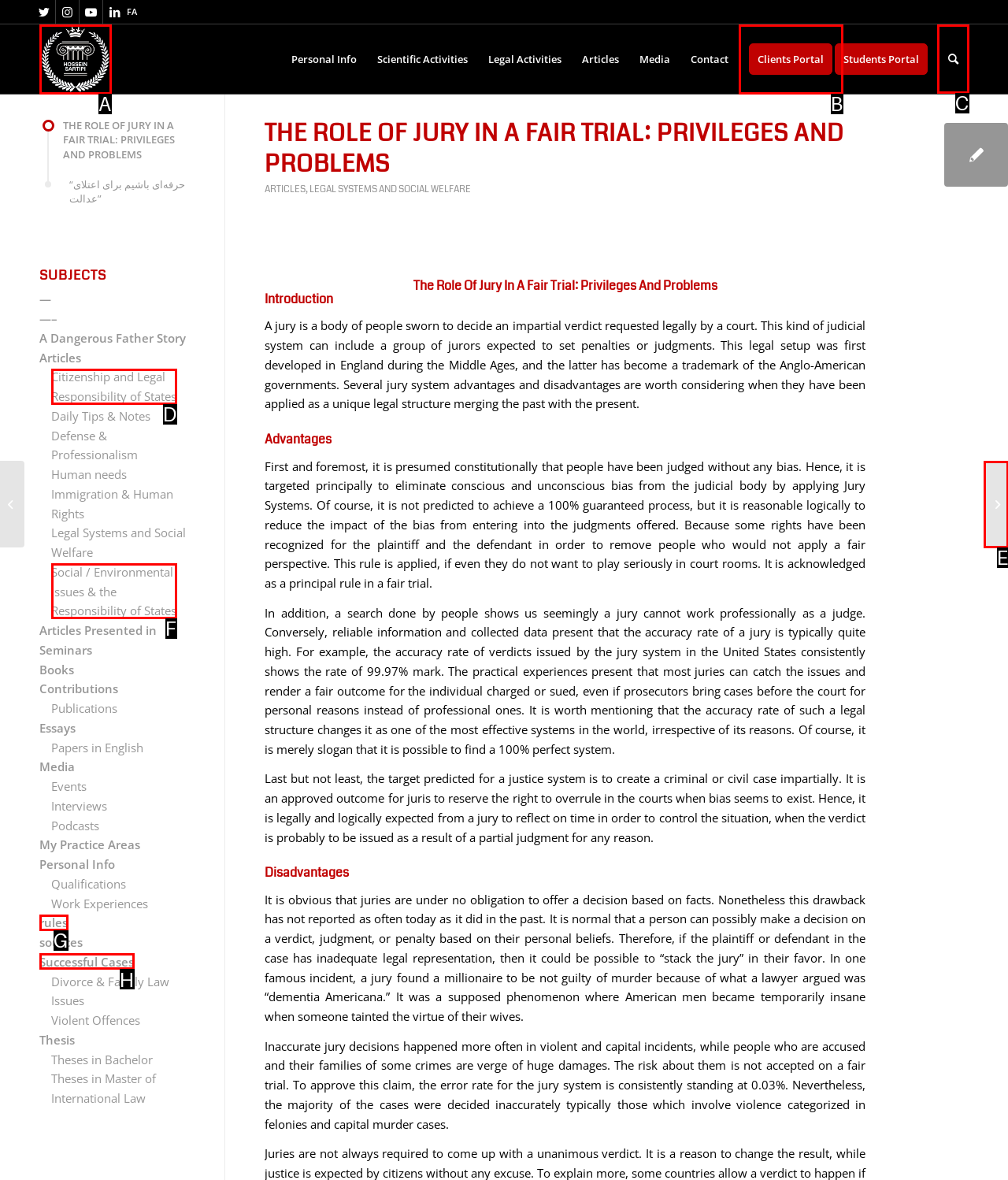Select the option I need to click to accomplish this task: Search for something
Provide the letter of the selected choice from the given options.

C